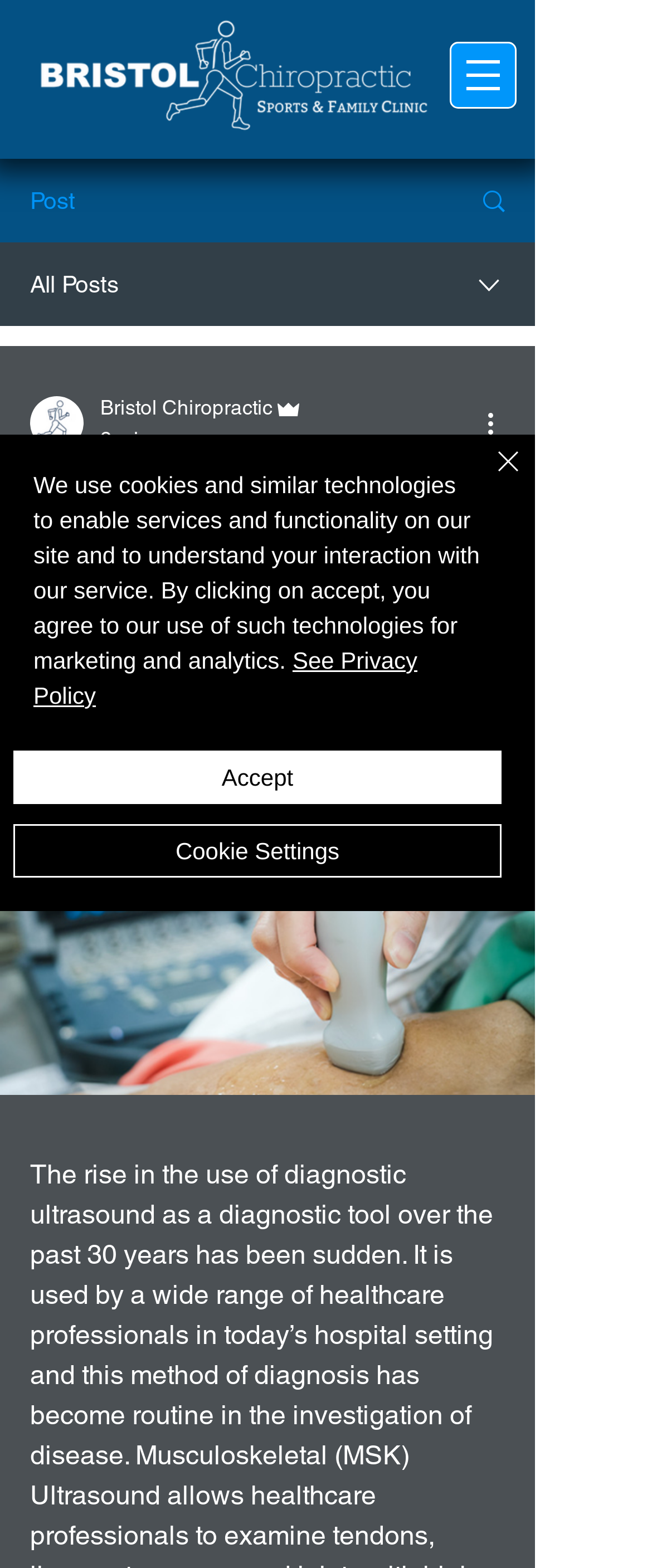Determine the coordinates of the bounding box that should be clicked to complete the instruction: "Click the ENTER button". The coordinates should be represented by four float numbers between 0 and 1: [left, top, right, bottom].

None